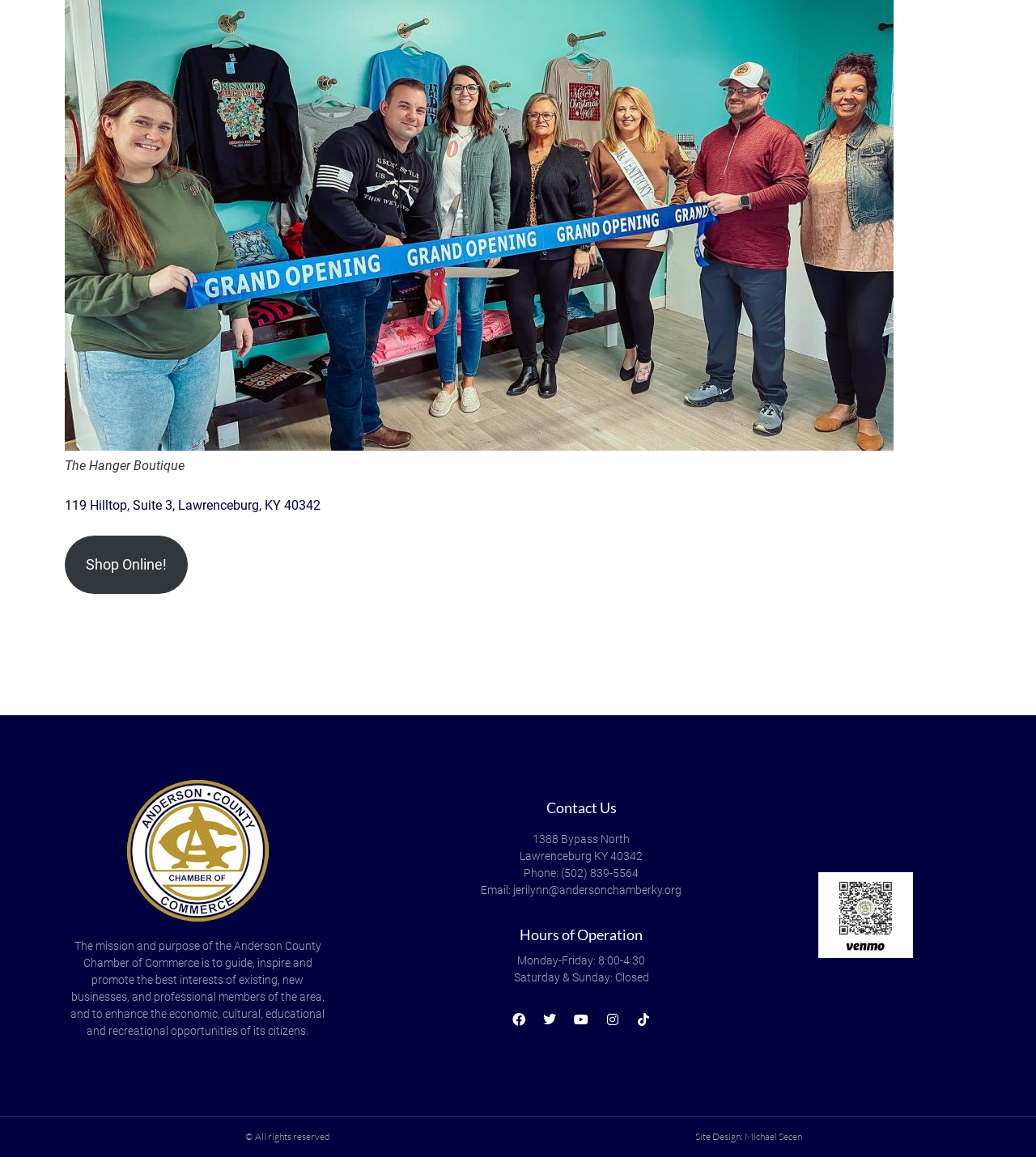Based on the element description Shop Online!, identify the bounding box coordinates for the UI element. The coordinates should be in the format (top-left x, top-left y, bottom-right x, bottom-right y) and within the 0 to 1 range.

[0.062, 0.463, 0.181, 0.513]